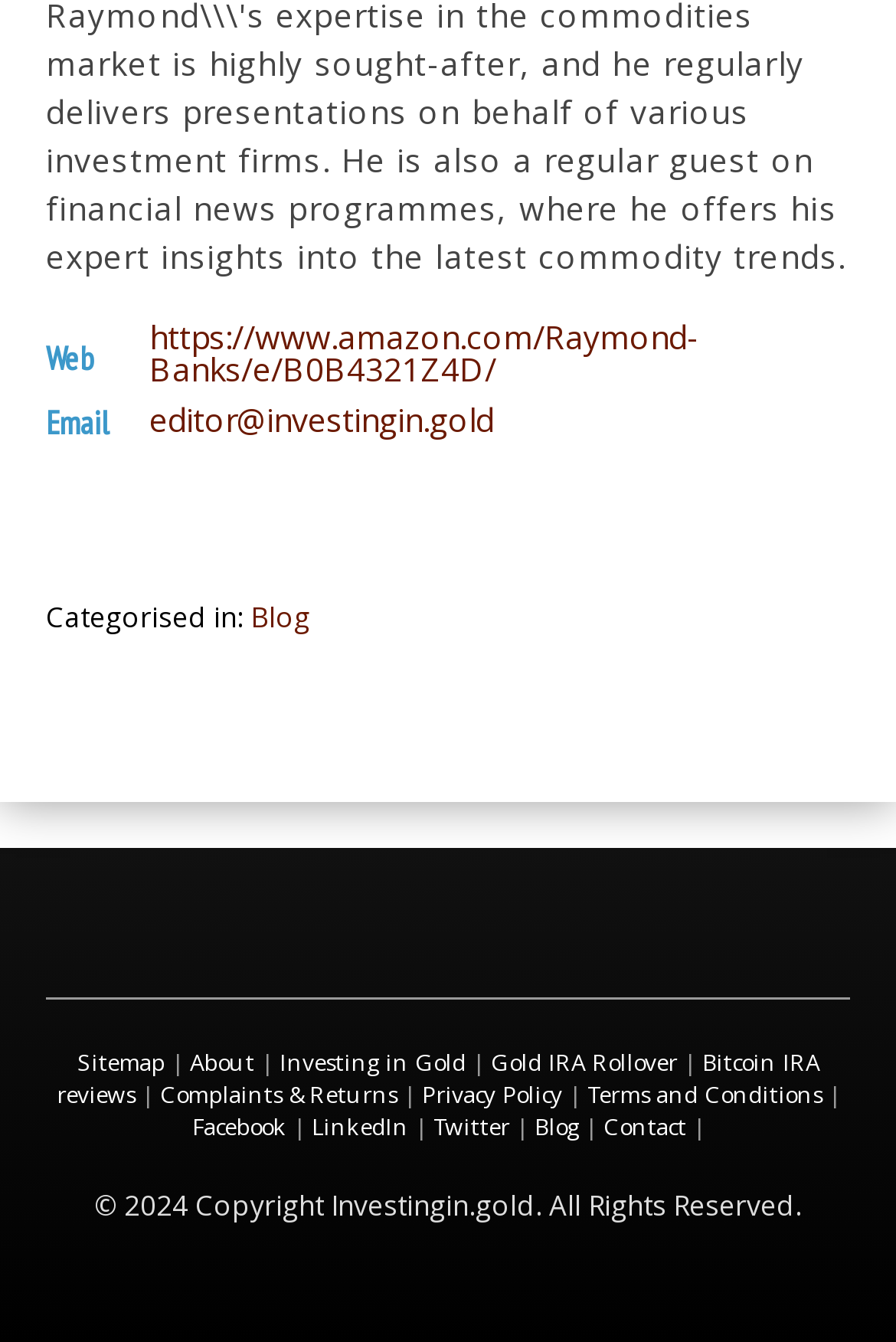Please answer the following question using a single word or phrase: 
What is the copyright year?

2024